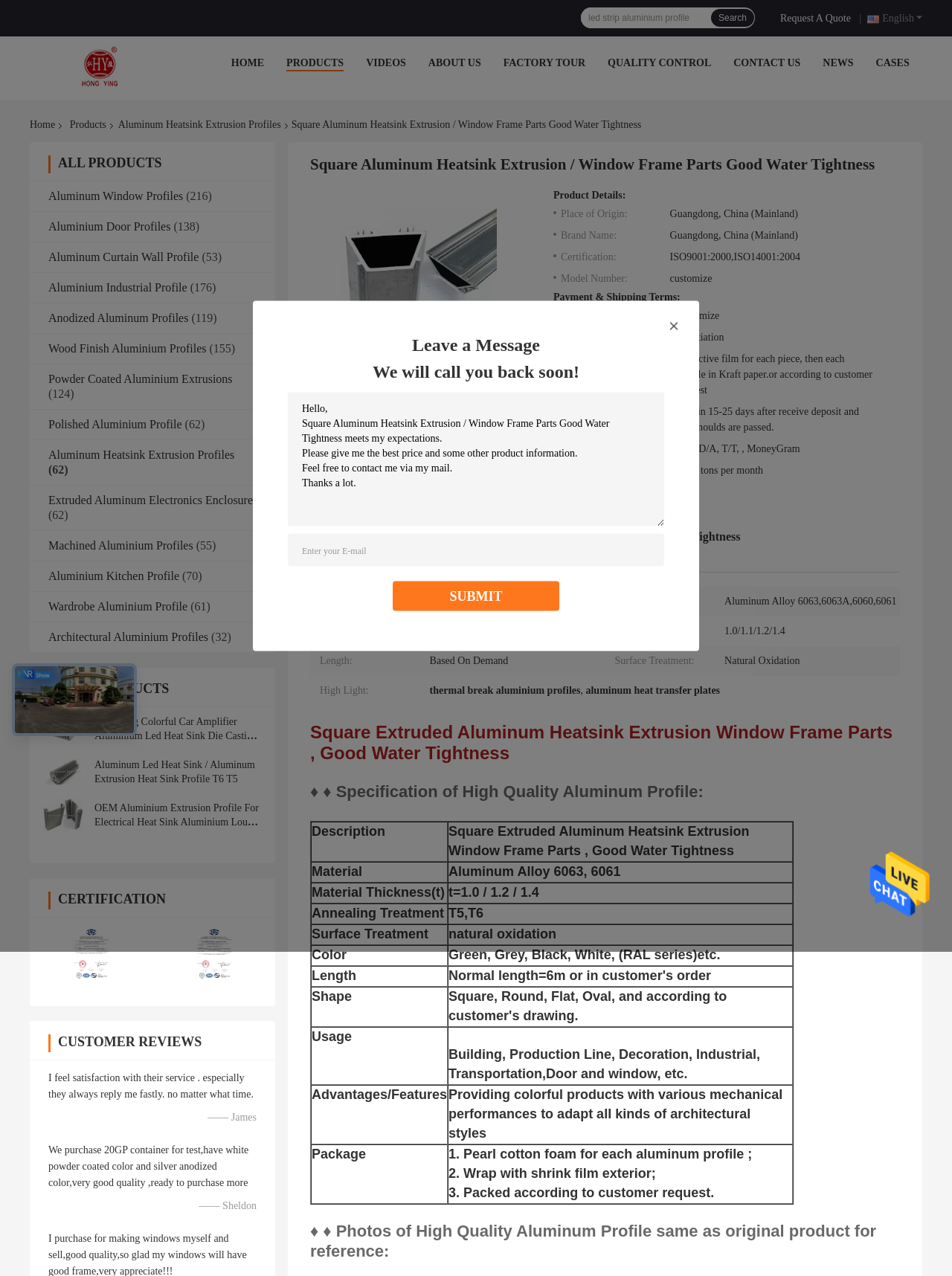What is the purpose of the 'Request A Quote' button?
Give a detailed explanation using the information visible in the image.

The 'Request A Quote' button is located at the top right corner of the webpage, and its purpose is to allow users to request a quote for the products or services offered by the company.